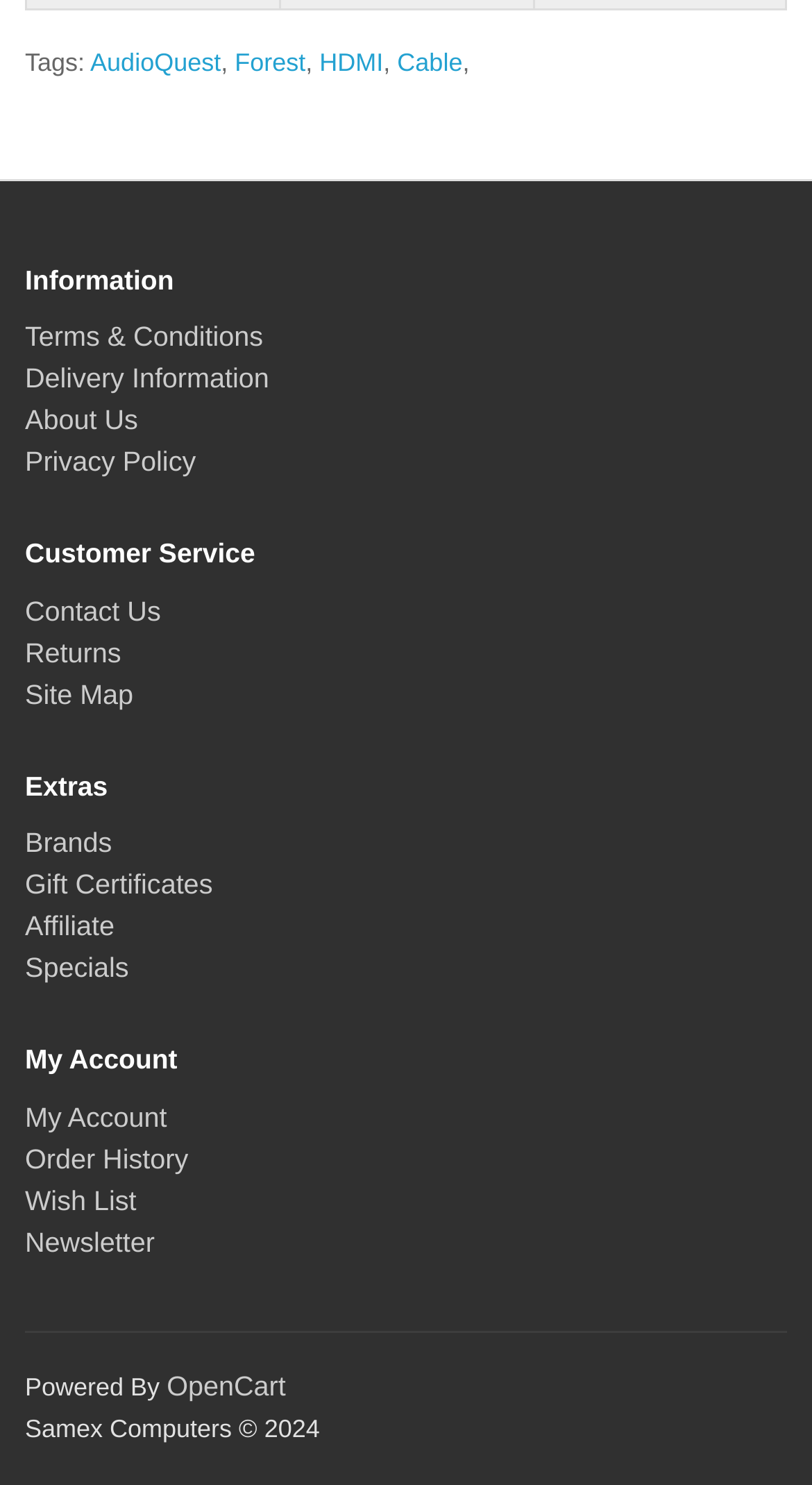Please identify the coordinates of the bounding box for the clickable region that will accomplish this instruction: "Contact customer service".

[0.031, 0.416, 0.198, 0.437]